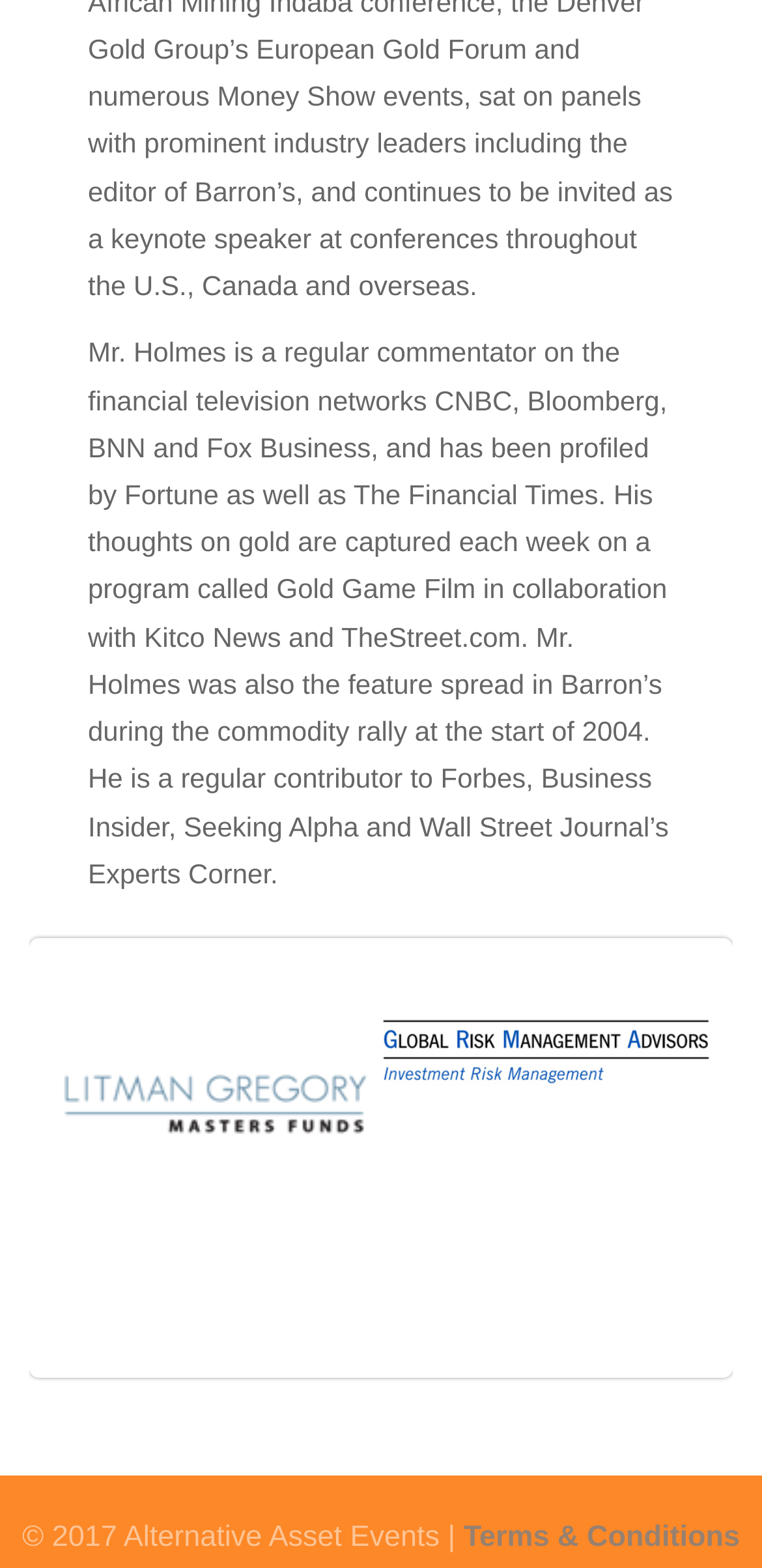Based on the element description "Terms & Conditions", predict the bounding box coordinates of the UI element.

[0.608, 0.97, 0.971, 0.991]